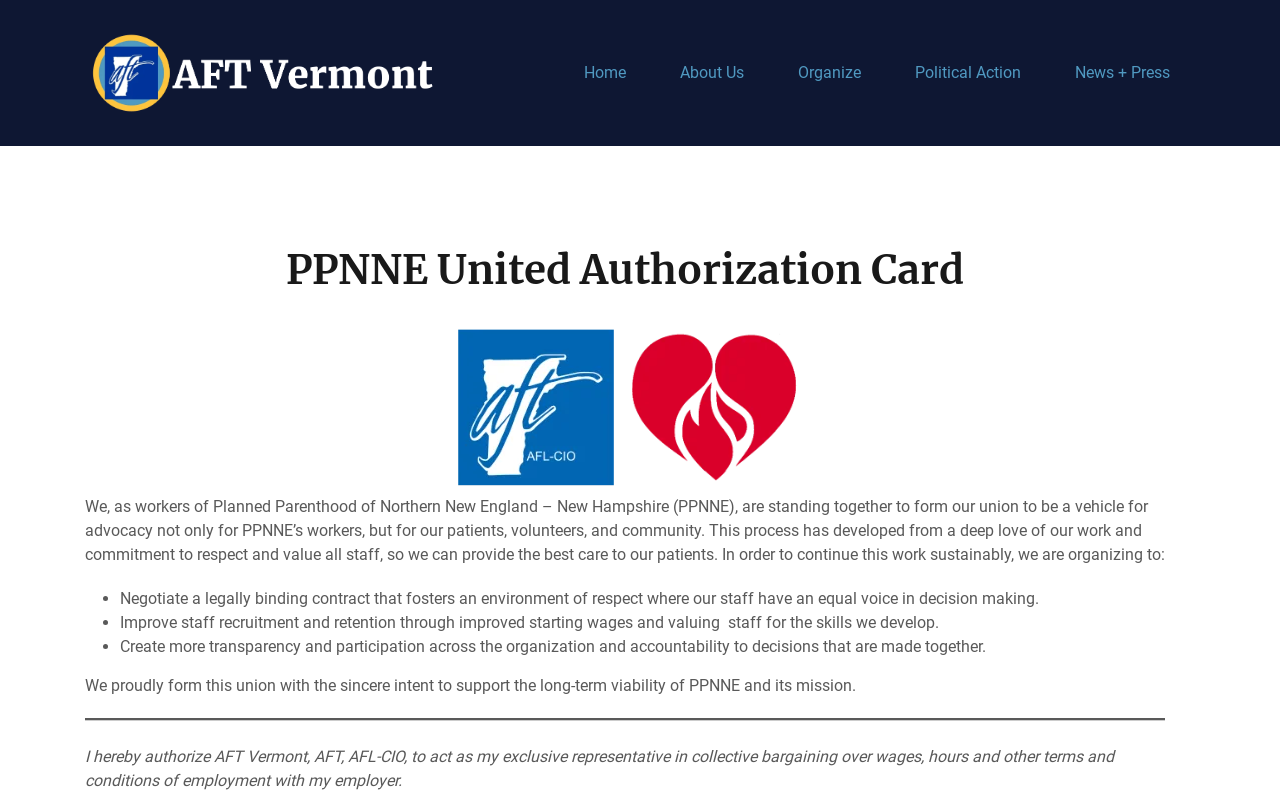Provide a one-word or one-phrase answer to the question:
What is the purpose of the union mentioned on the webpage?

Advocacy and better working conditions